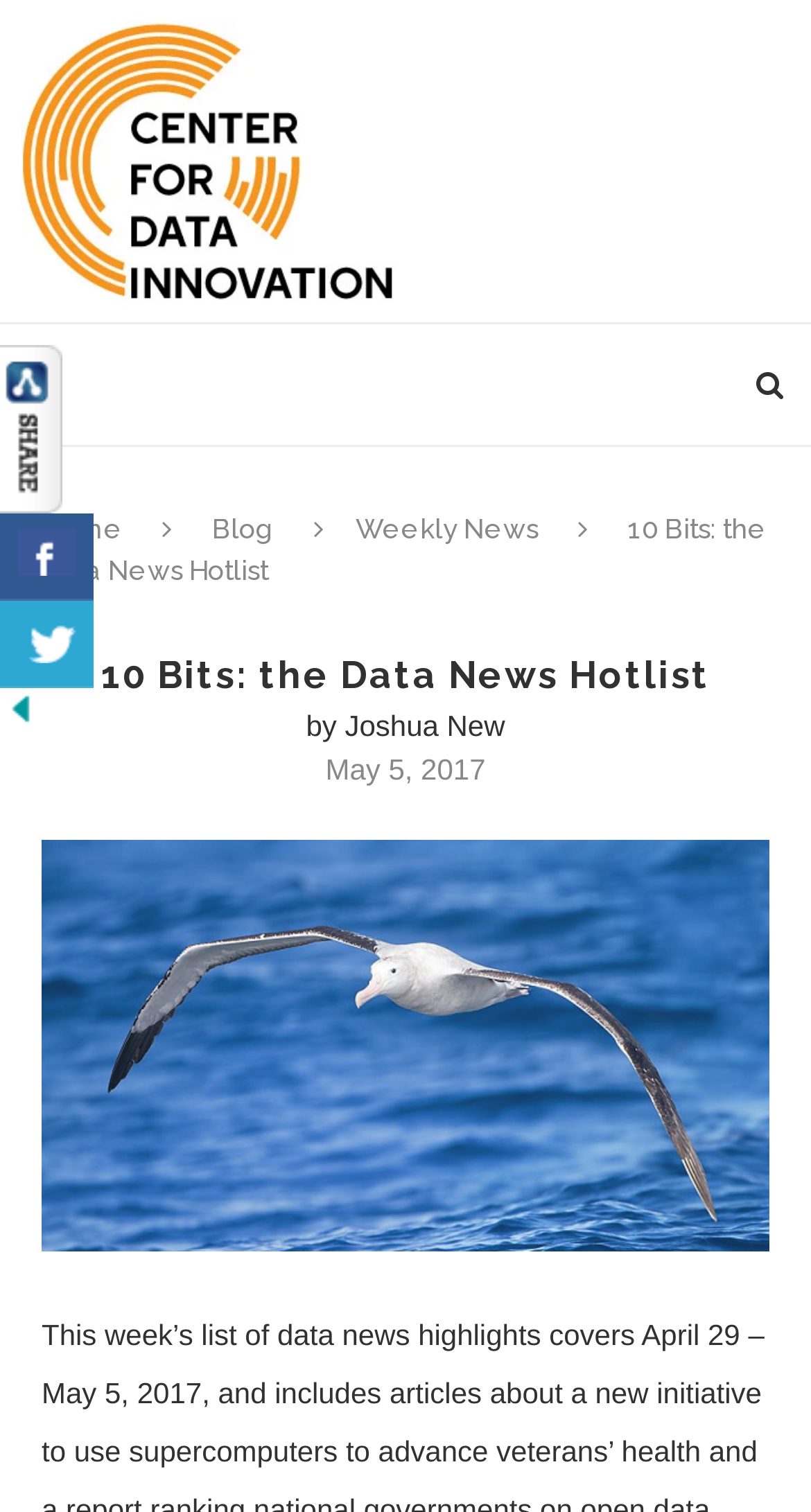Locate the primary heading on the webpage and return its text.

10 Bits: the Data News Hotlist